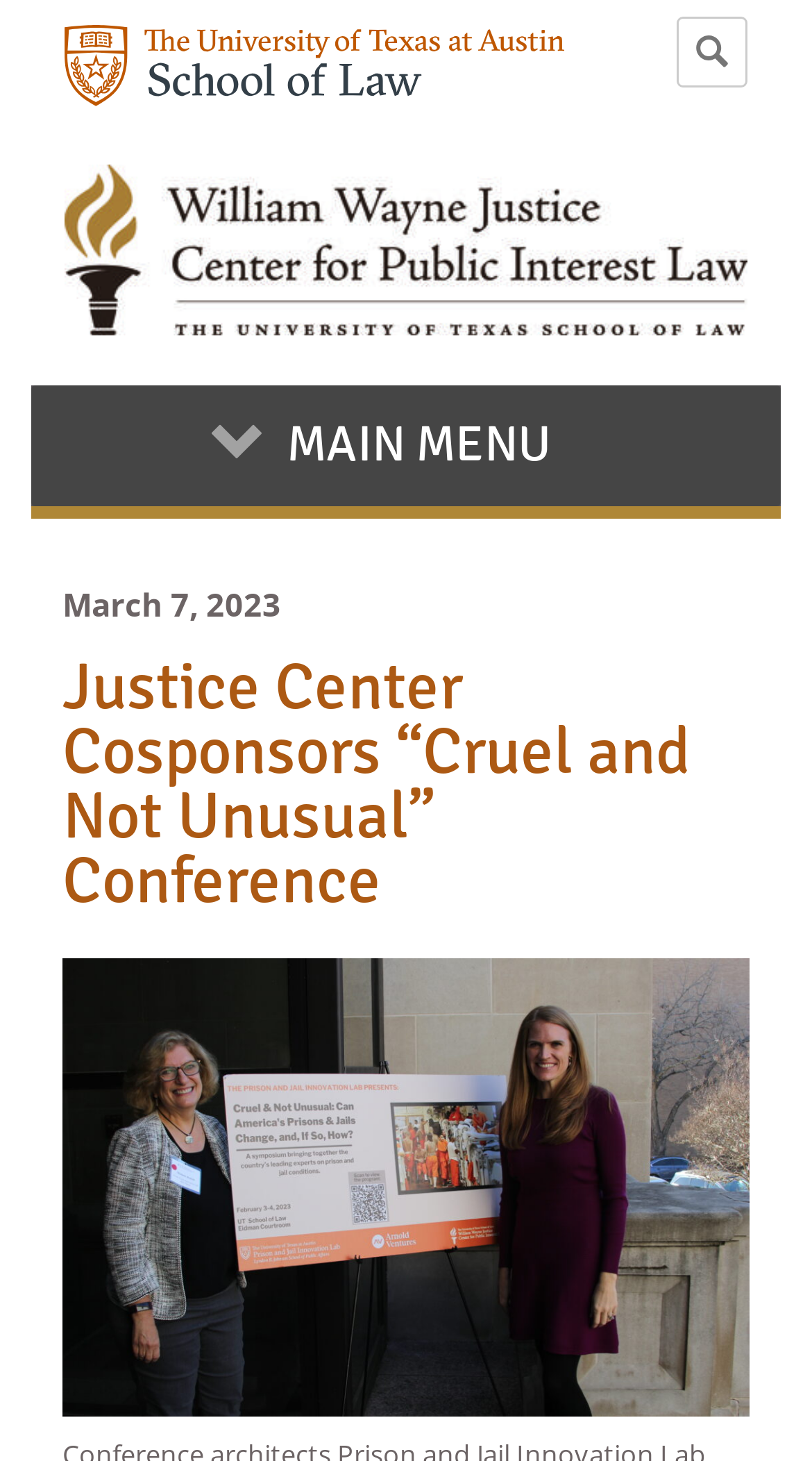What is the date mentioned on the webpage?
Based on the visual, give a brief answer using one word or a short phrase.

March 7, 2023